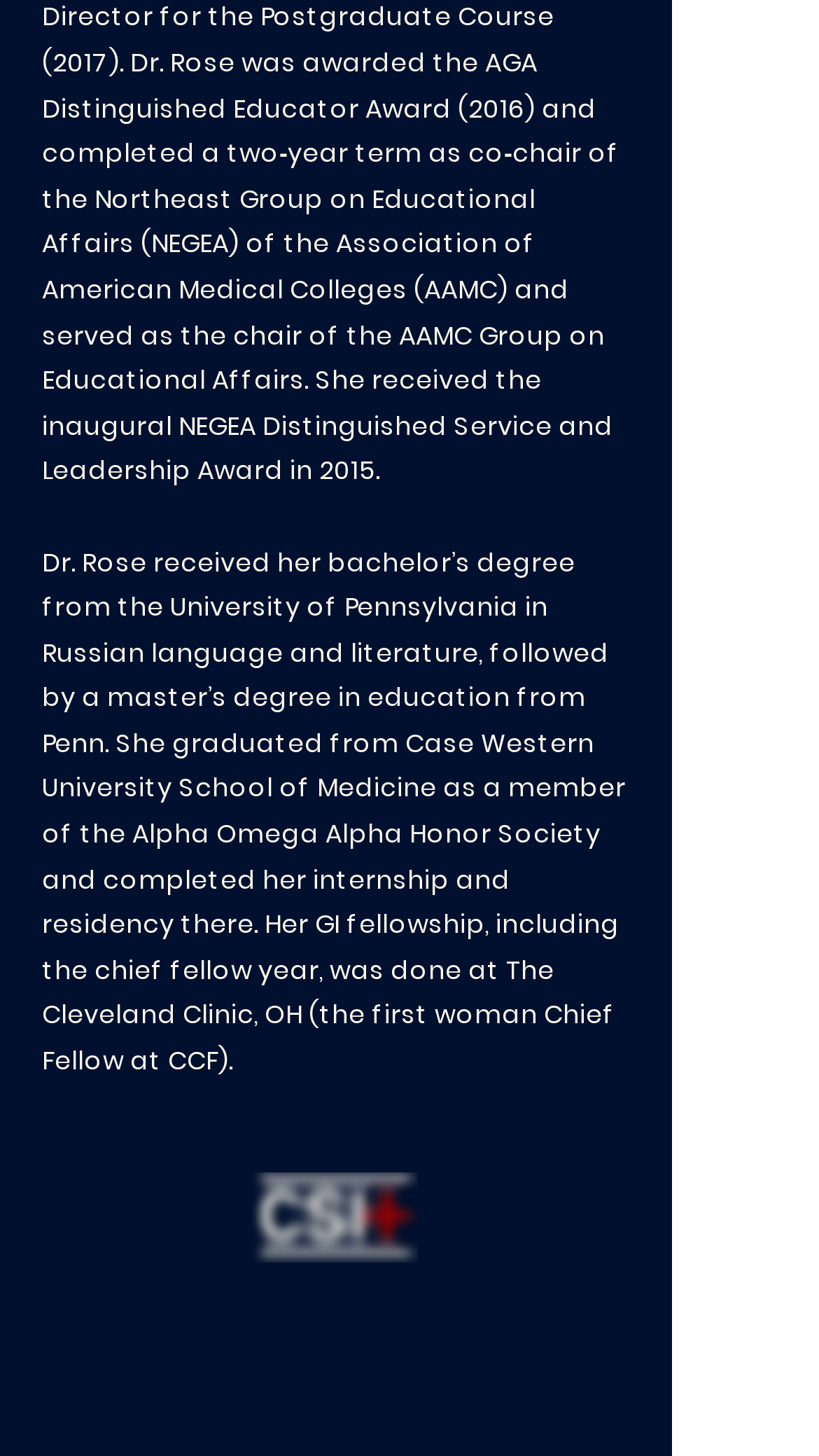What is the logo image file name?
Using the image, give a concise answer in the form of a single word or short phrase.

CSH Logo Abbrev Invert Color 2023.png